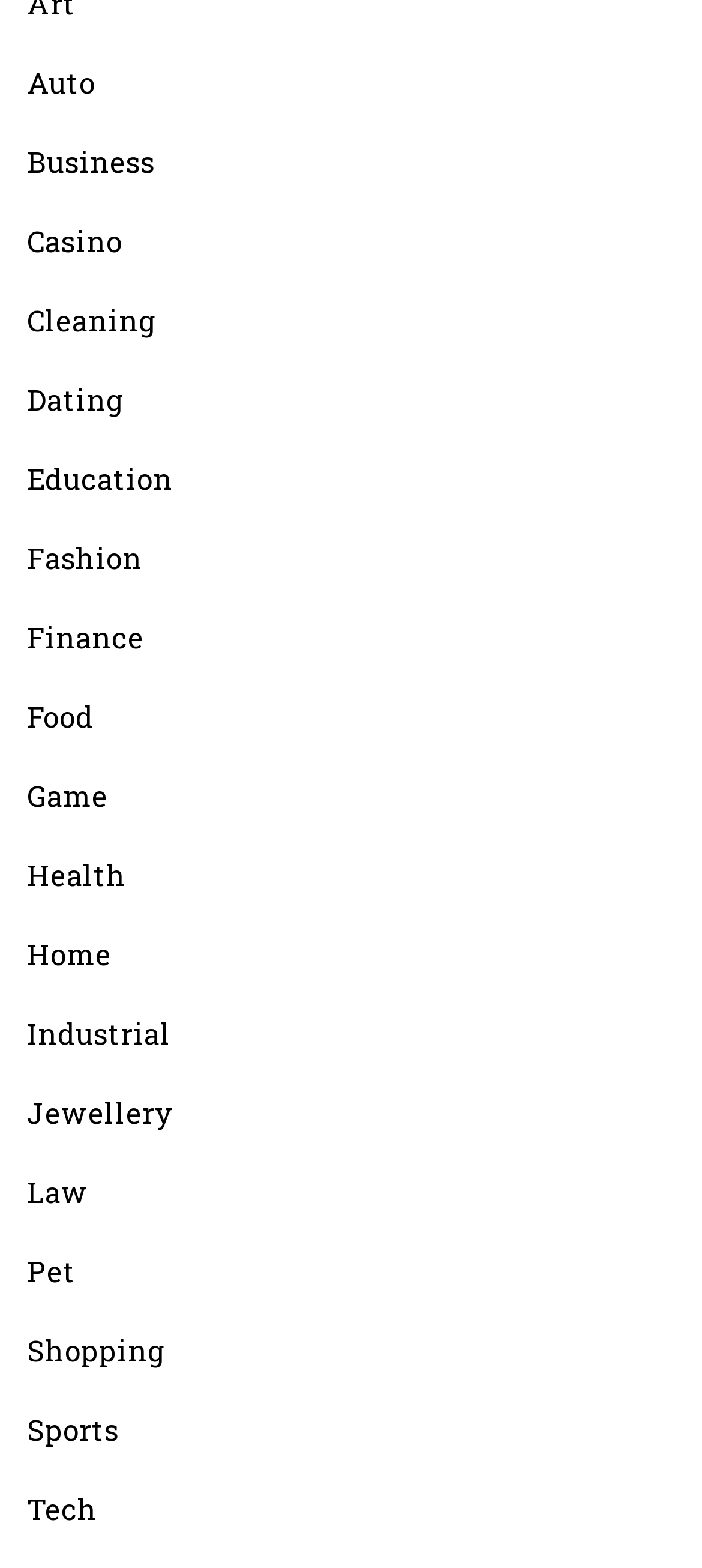Identify the bounding box coordinates of the clickable section necessary to follow the following instruction: "Browse the Shopping category". The coordinates should be presented as four float numbers from 0 to 1, i.e., [left, top, right, bottom].

[0.038, 0.848, 0.236, 0.875]